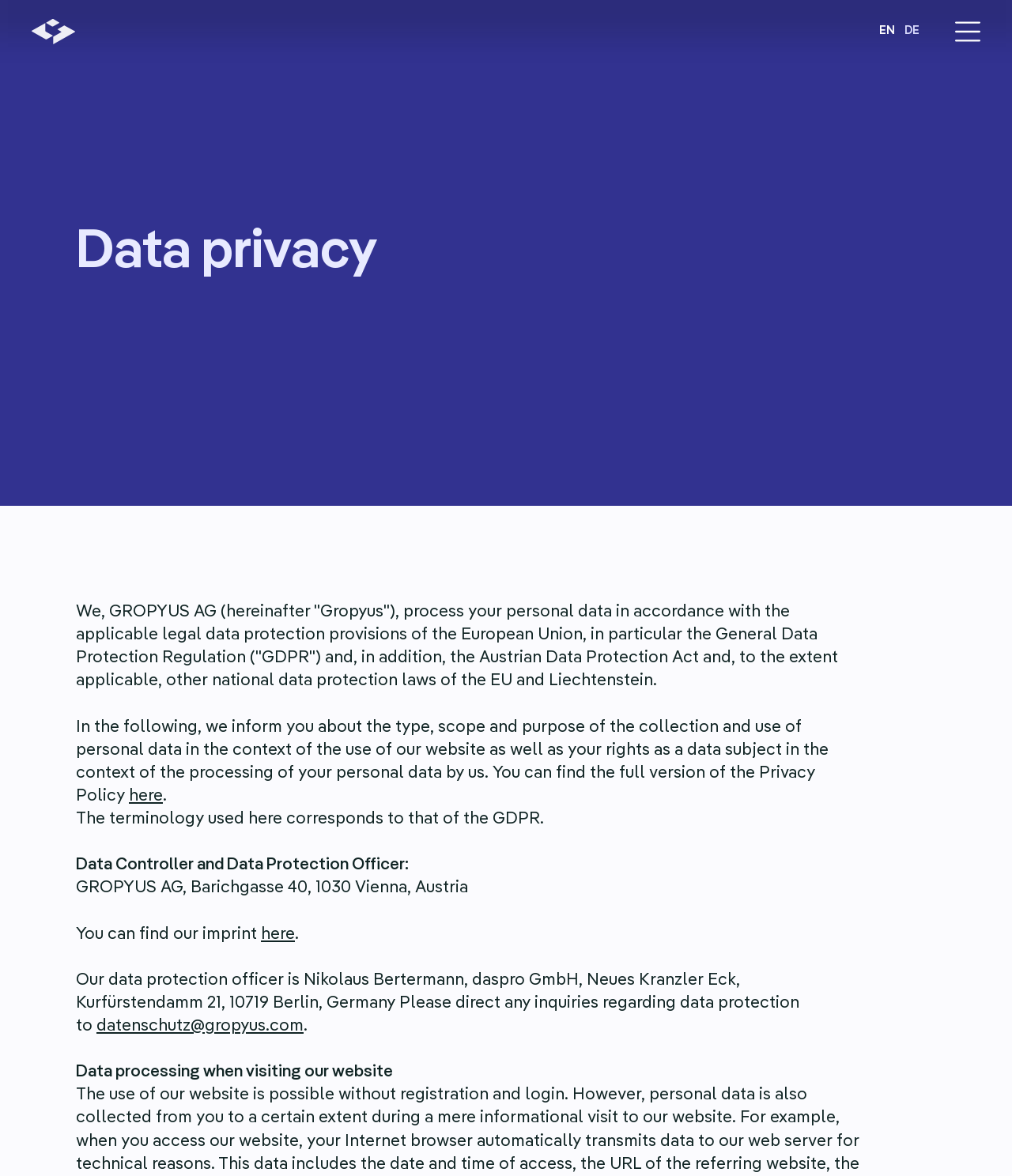Carefully examine the image and provide an in-depth answer to the question: What is the topic of the section starting with 'Data processing when visiting our website'?

I determined the answer by looking at the heading element 'Data processing when visiting our website', which suggests that the section below it discusses how the website processes user data when they visit the site.